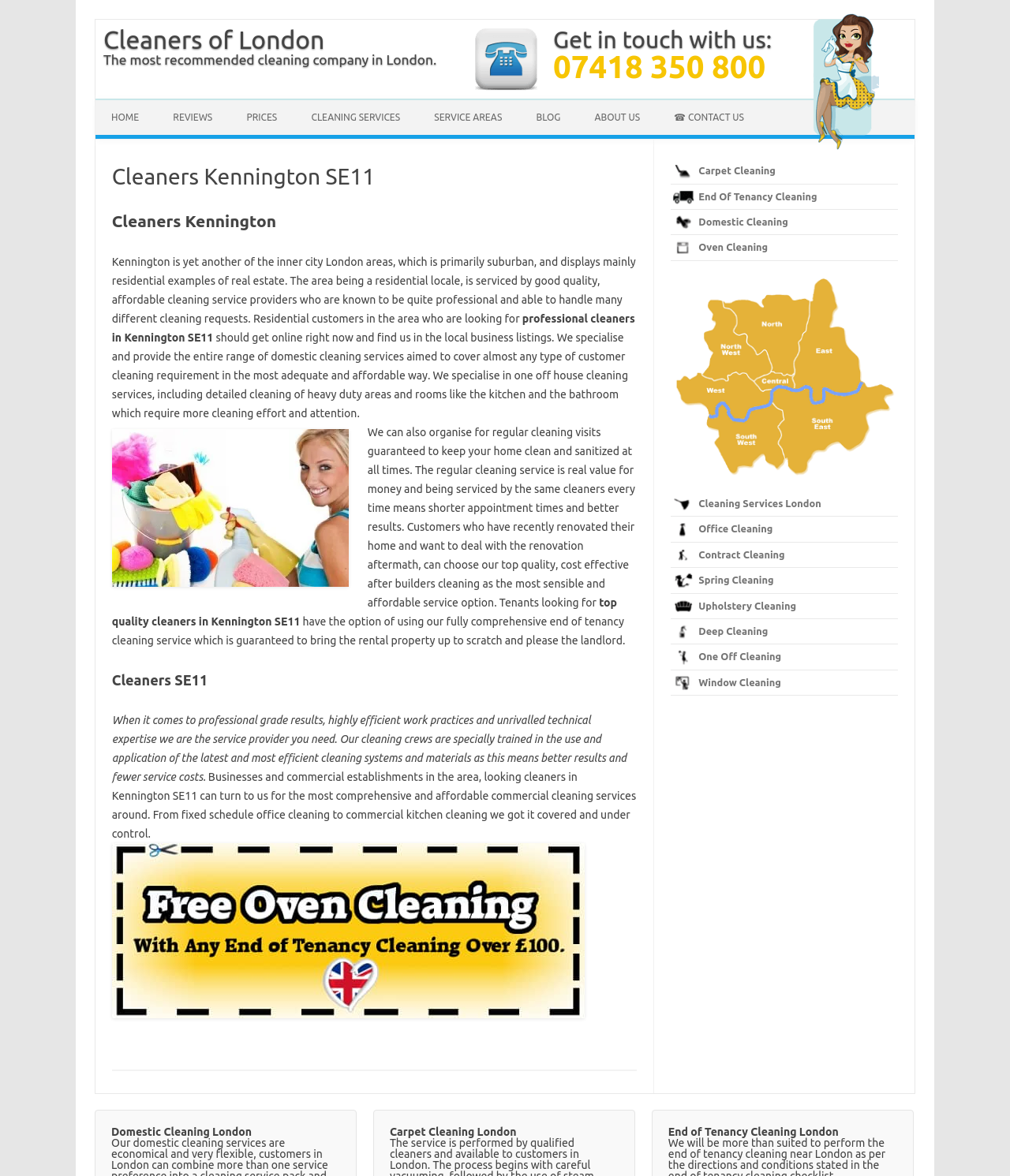Explain the webpage in detail.

This webpage is about Cleaners Kennington, a cleaning company in London. At the top, there is a link to "Cleaners of London" and a brief description of the company as "The most recommended cleaning company in London." Below this, there is a "Get in touch with us" section with a phone number and a "Skip to content" link.

The main navigation menu is located at the top, with links to "HOME", "REVIEWS", "PRICES", "CLEANING SERVICES", "SERVICE AREAS", "BLOG", "ABOUT US", and "CONTACT US". 

The main content of the page is divided into two sections. The left section has a heading "Cleaners Kennington SE11" and provides information about the area of Kennington, describing it as a residential locale with good quality and affordable cleaning service providers. The text also mentions the company's services, including one-off house cleaning, regular cleaning visits, and after builders cleaning.

There is an image related to Cleaners Kennington SE11 in this section. The text continues to describe the company's services, including end of tenancy cleaning and commercial cleaning services. There is a link to "Cleaning Prices" at the bottom of this section.

The right section has a list of links to various cleaning services, including carpet cleaning, end of tenancy cleaning, domestic cleaning, oven cleaning, and more. There is also a link to "contact-cleaning-london" and "Cleaning Services London" in this section.

At the bottom of the page, there are three headings: "Domestic Cleaning London", "Carpet Cleaning London", and "End of Tenancy Cleaning London".